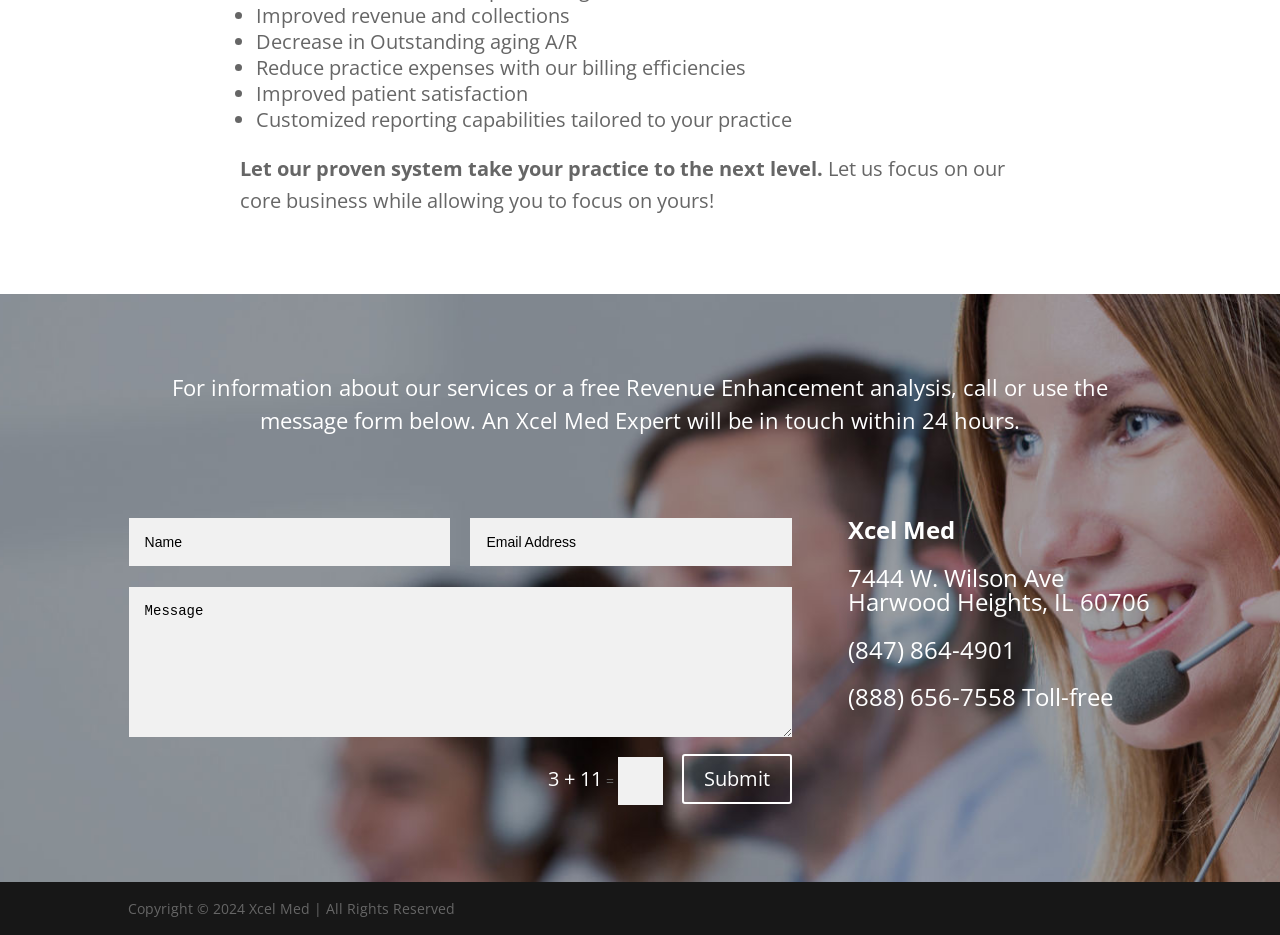Answer the question briefly using a single word or phrase: 
What is the benefit of using Xcel Med's system?

Improved revenue and collections